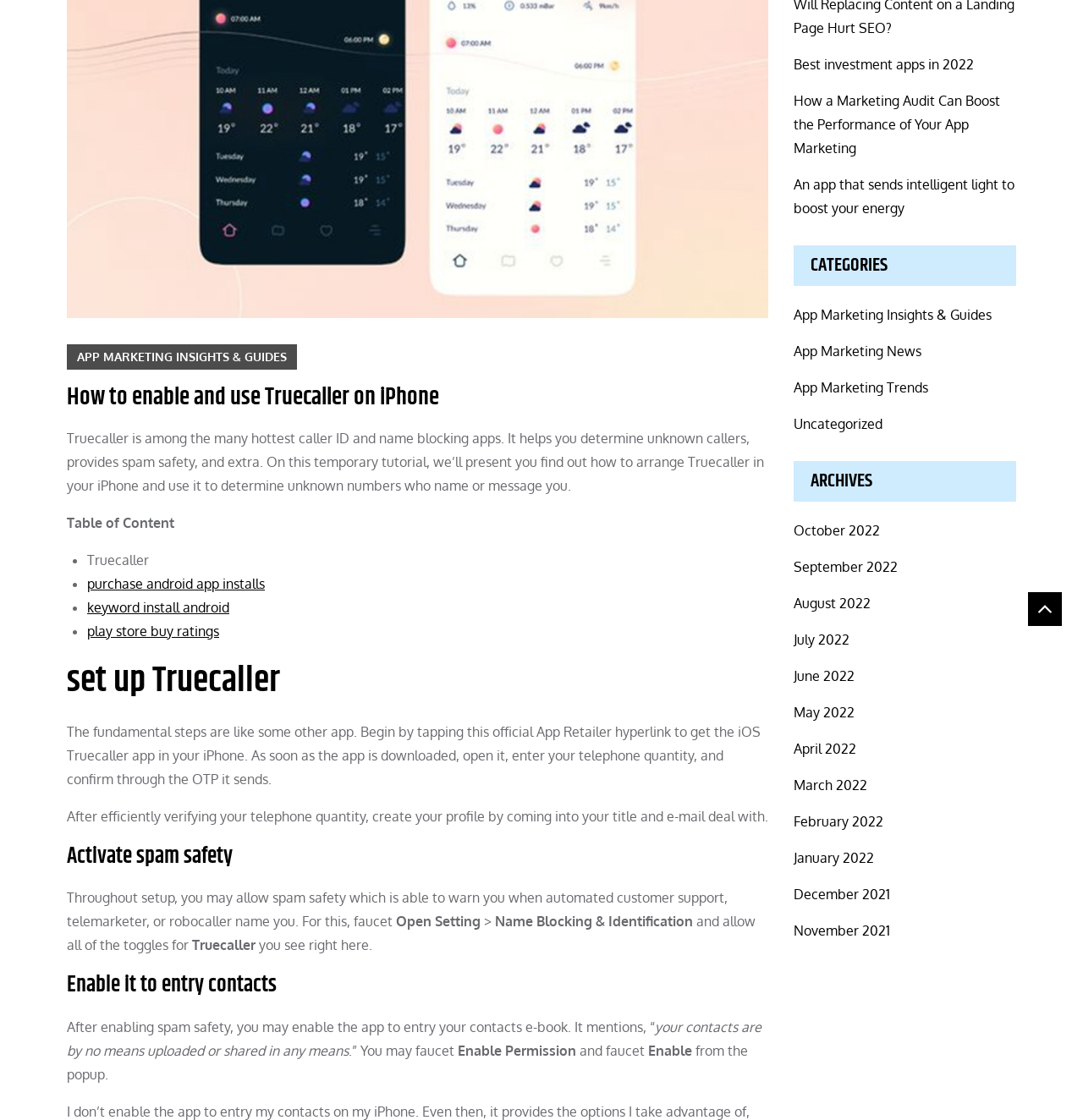Please provide the bounding box coordinates in the format (top-left x, top-left y, bottom-right x, bottom-right y). Remember, all values are floating point numbers between 0 and 1. What is the bounding box coordinate of the region described as: Web design: Black Feather

None